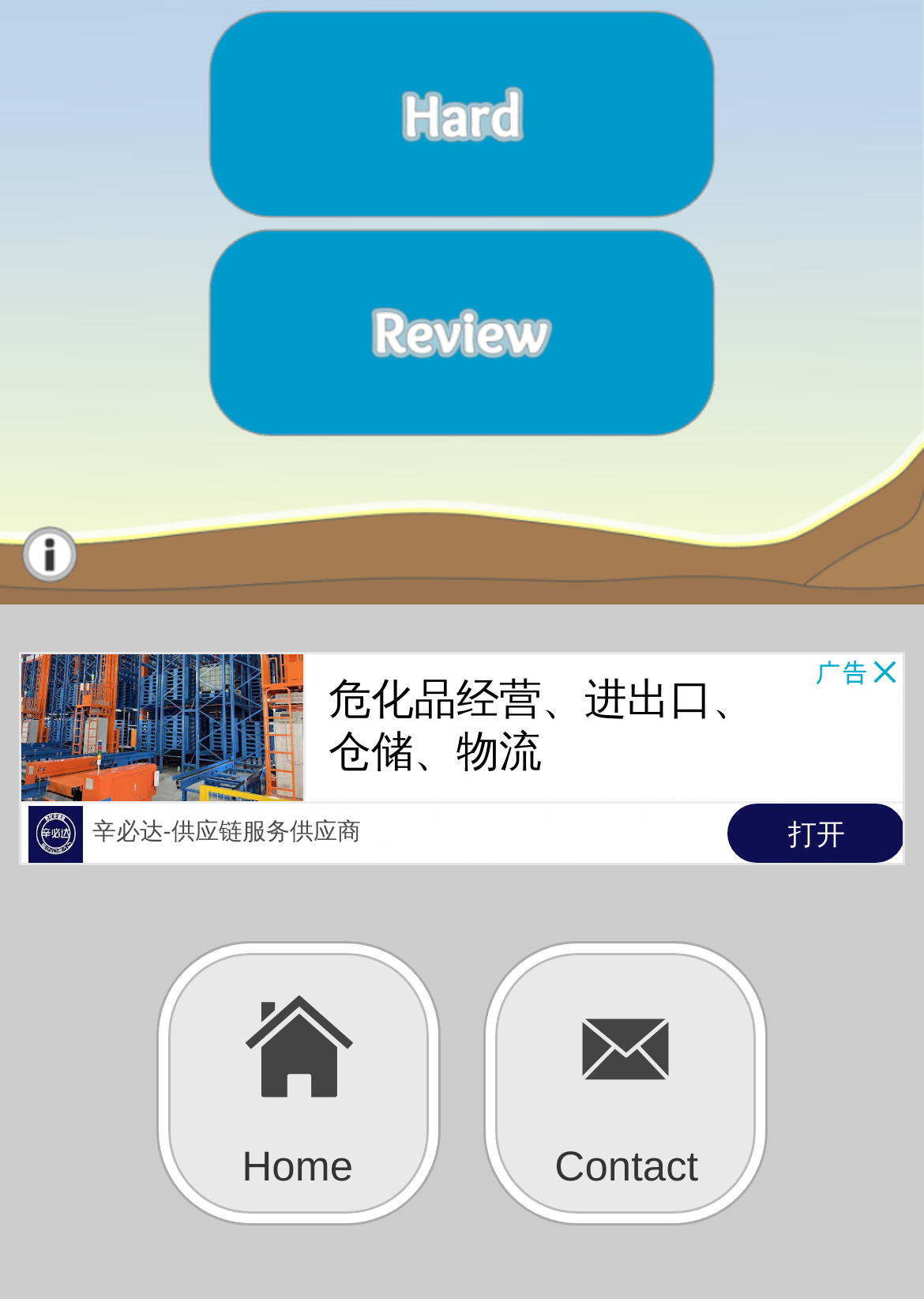Using the provided element description "simply living tips", determine the bounding box coordinates of the UI element.

None